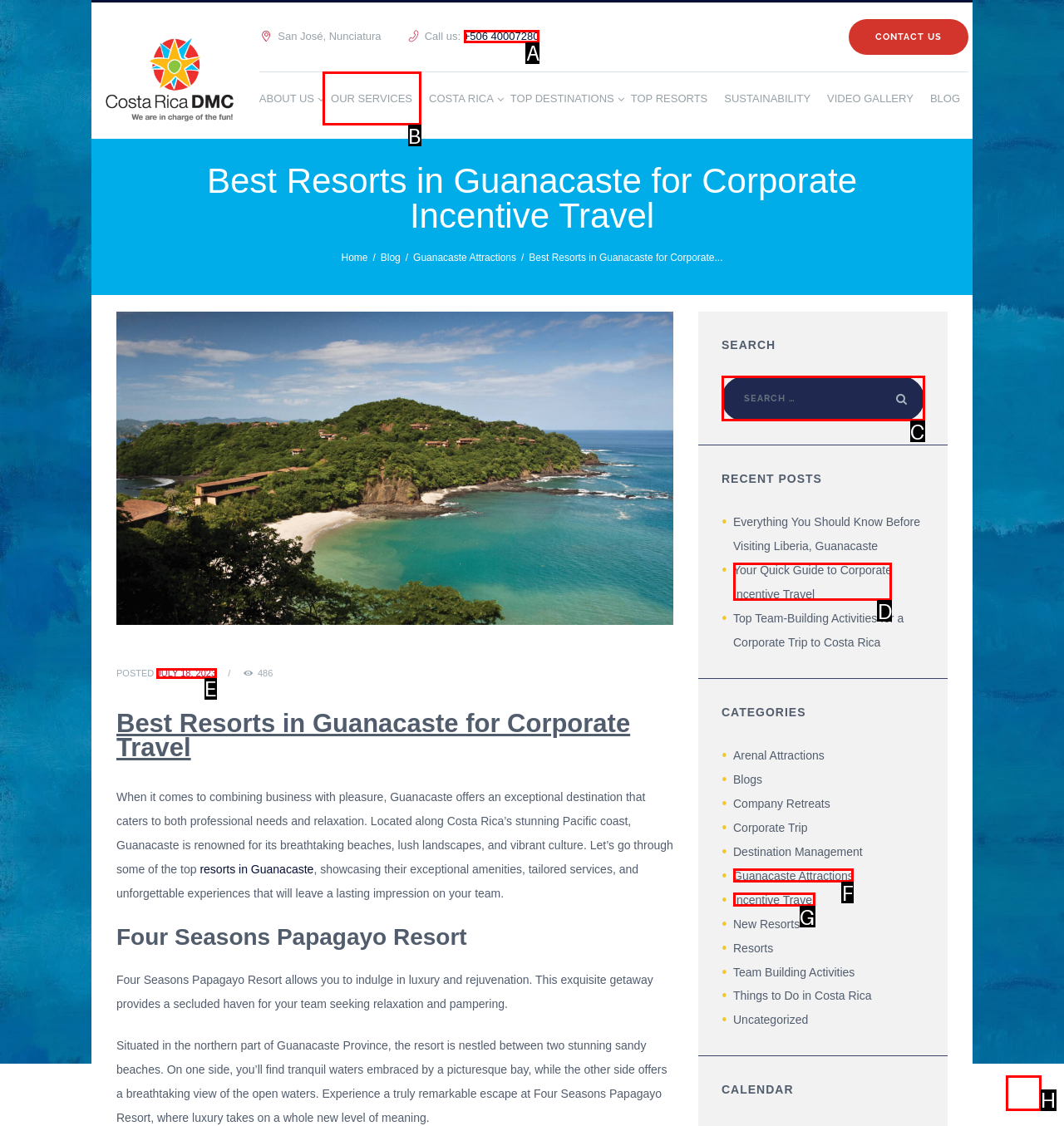Tell me the letter of the UI element to click in order to accomplish the following task: Call the phone number
Answer with the letter of the chosen option from the given choices directly.

A